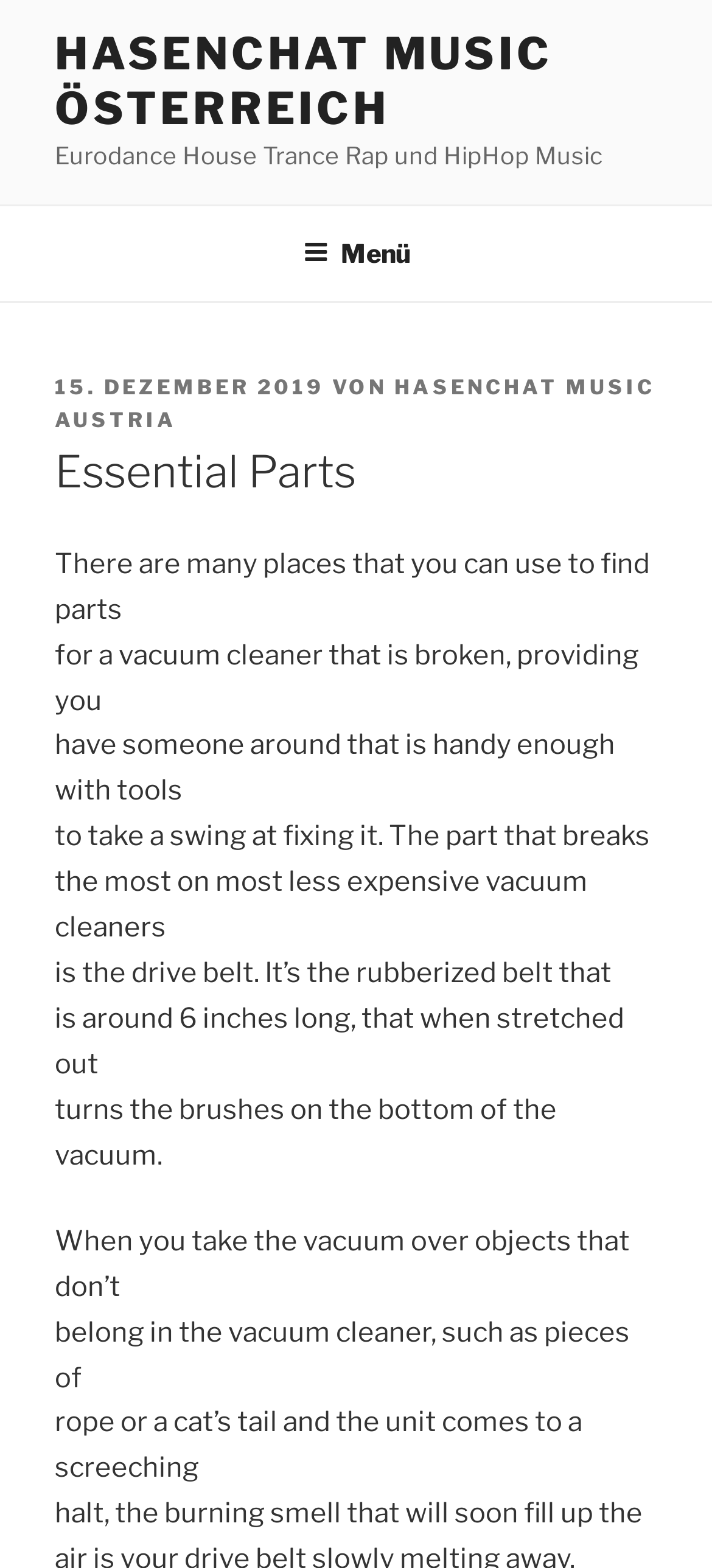Please provide a short answer using a single word or phrase for the question:
What is the part that breaks most on vacuum cleaners?

drive belt